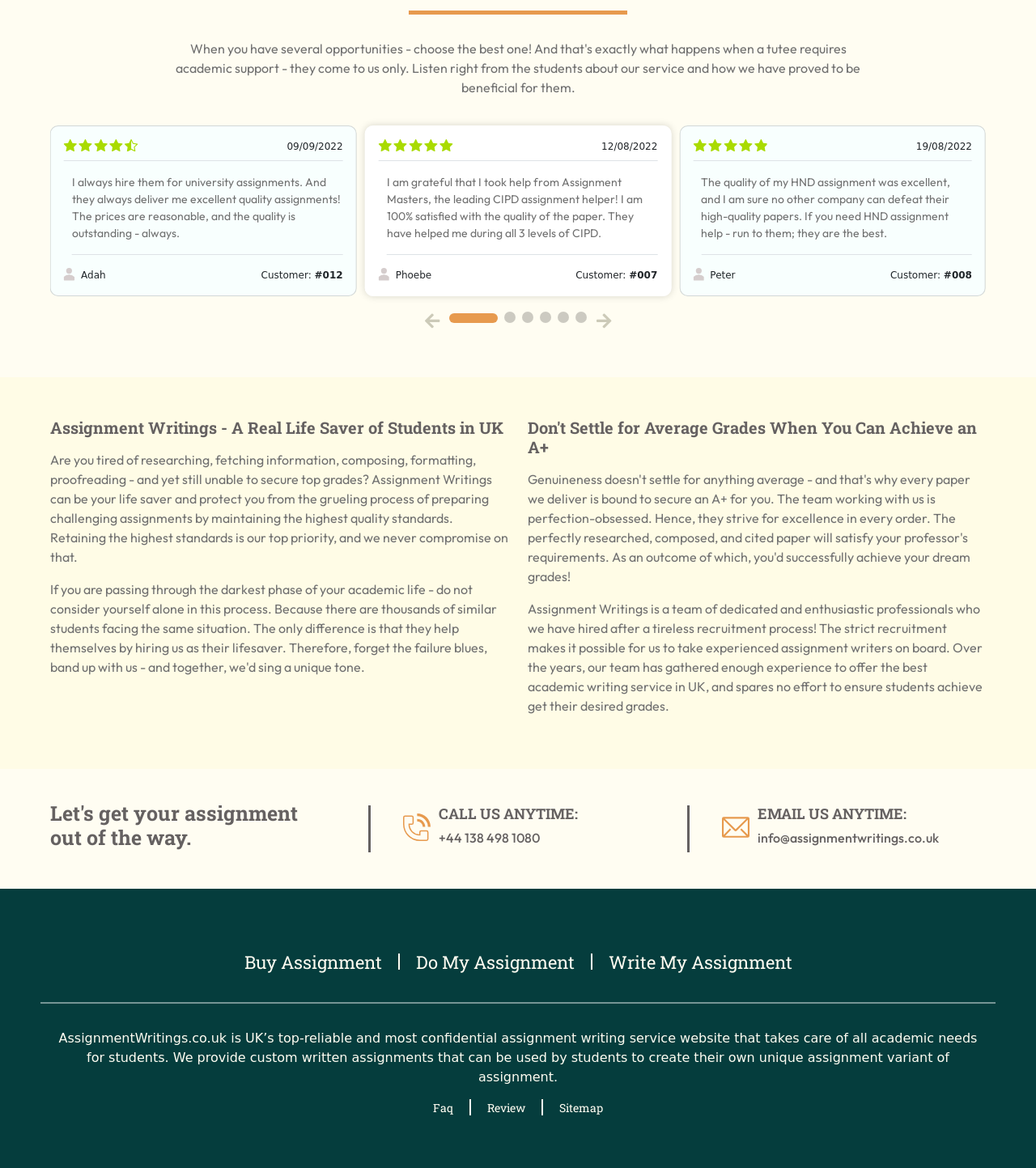Locate the bounding box coordinates of the region to be clicked to comply with the following instruction: "View the FAQ page". The coordinates must be four float numbers between 0 and 1, in the form [left, top, right, bottom].

[0.418, 0.941, 0.438, 0.955]